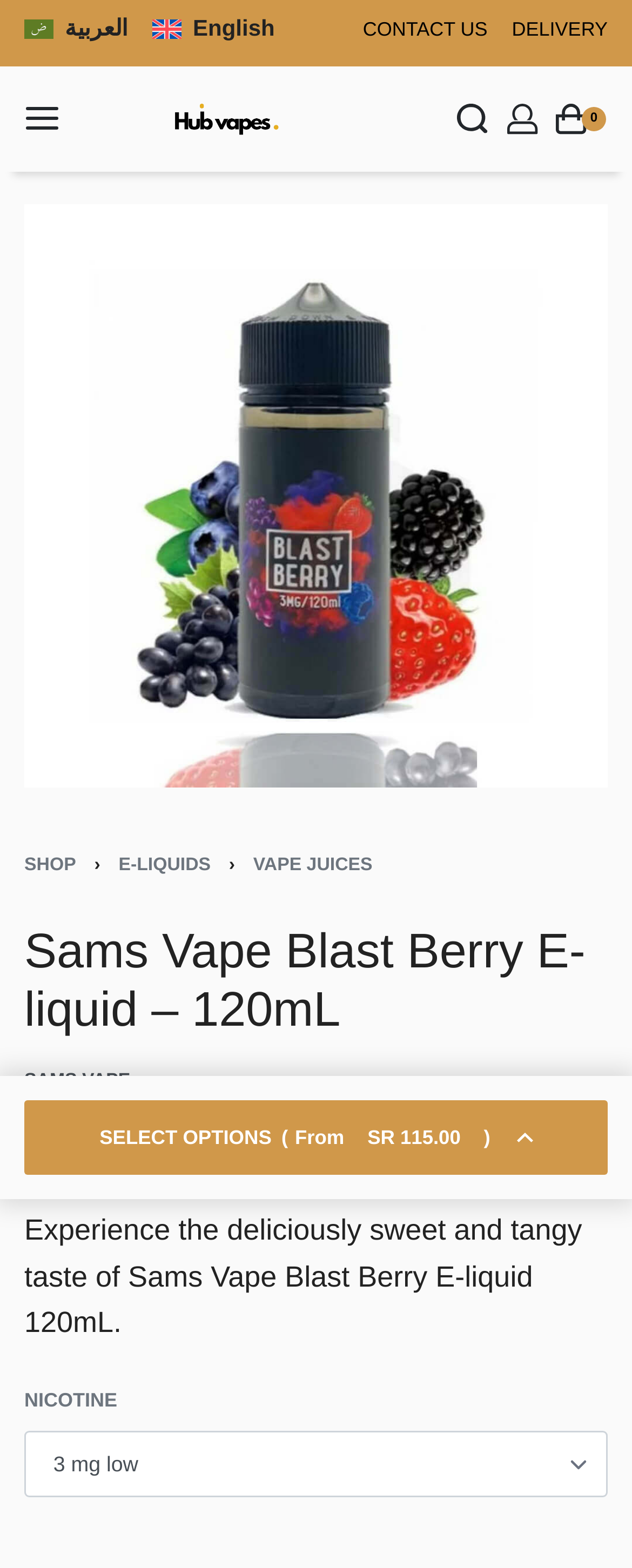Can you find the bounding box coordinates for the element to click on to achieve the instruction: "View account details"?

[0.799, 0.065, 0.852, 0.086]